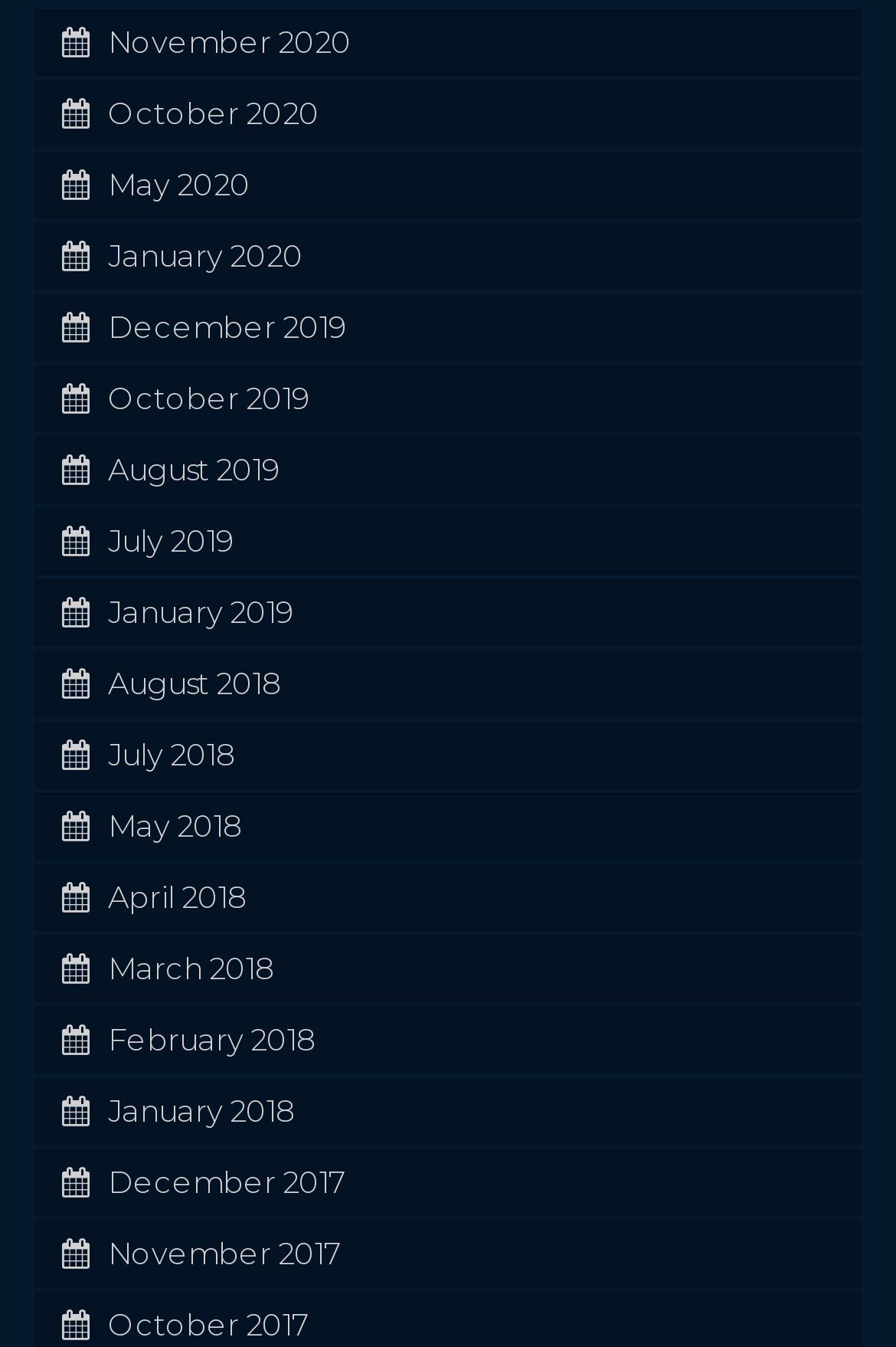Determine the bounding box for the UI element as described: "November 2020". The coordinates should be represented as four float numbers between 0 and 1, formatted as [left, top, right, bottom].

[0.121, 0.018, 0.392, 0.045]